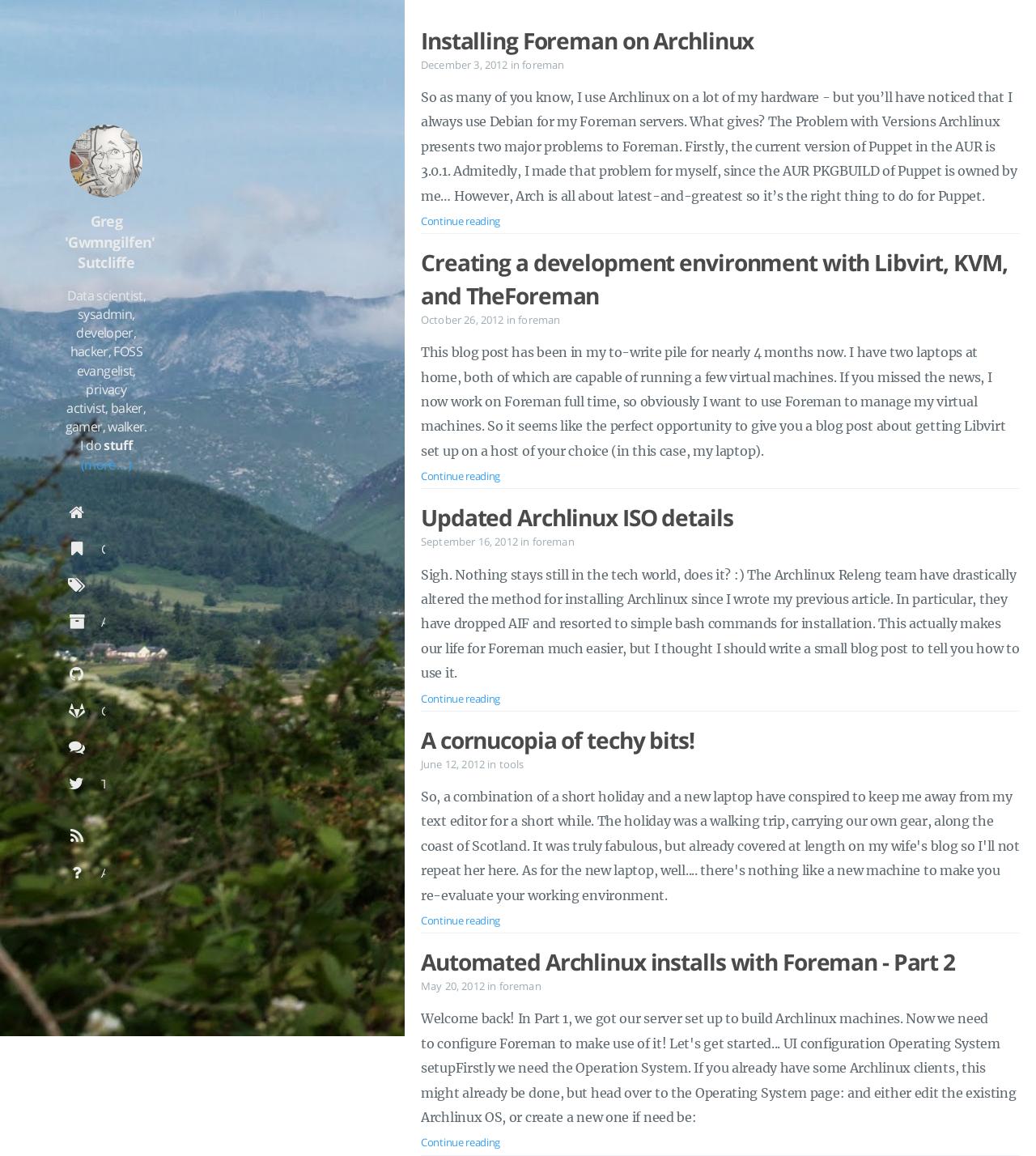Please locate the bounding box coordinates of the element that should be clicked to complete the given instruction: "Go to the home page".

[0.062, 0.427, 0.177, 0.458]